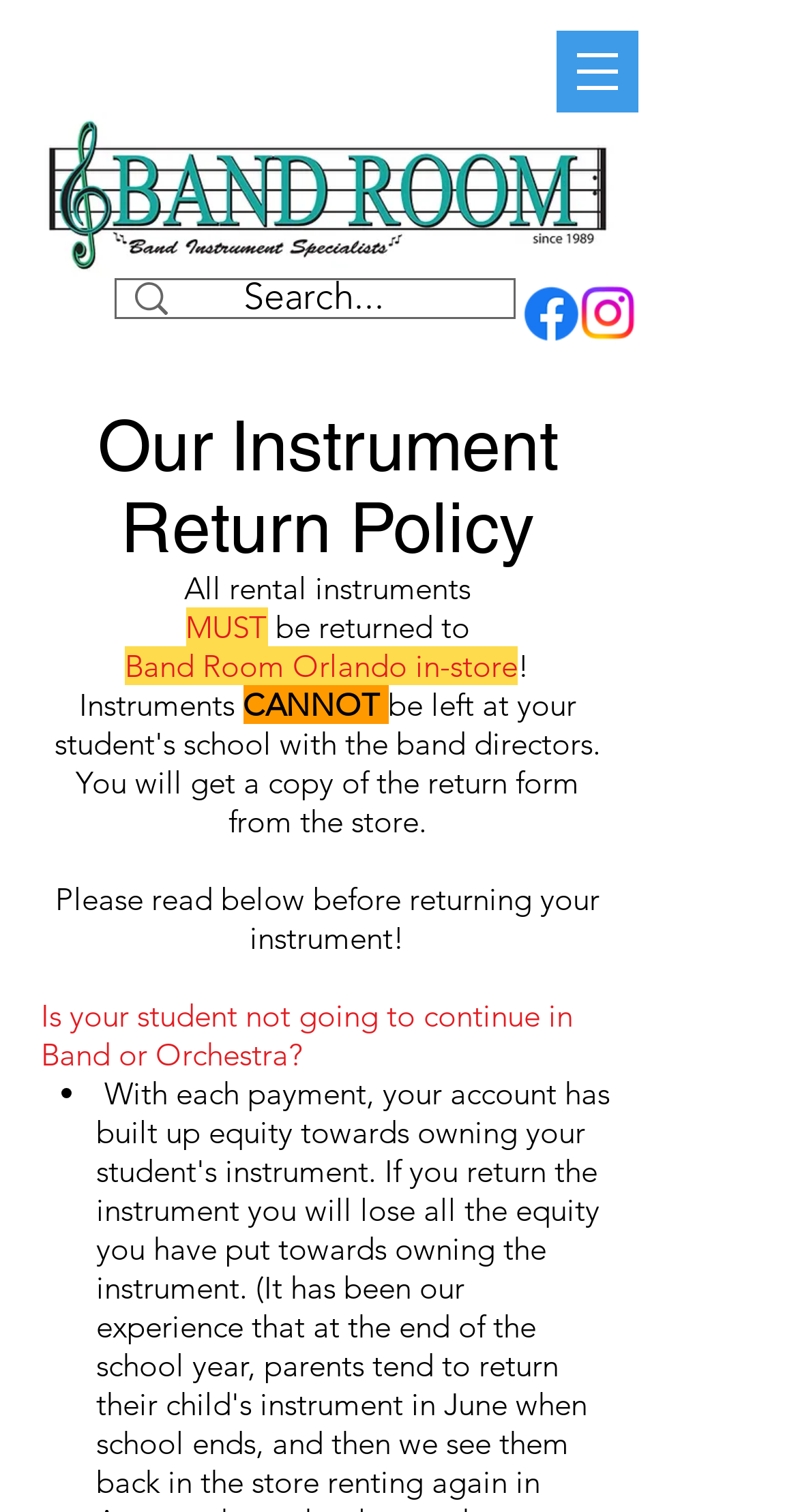What is the purpose of the search box?
Examine the image closely and answer the question with as much detail as possible.

The search box is located on the top right corner of the webpage, and it has a placeholder text 'Search...'. This suggests that the search box is intended for users to search for specific content or products on the Band Room Orlando website.